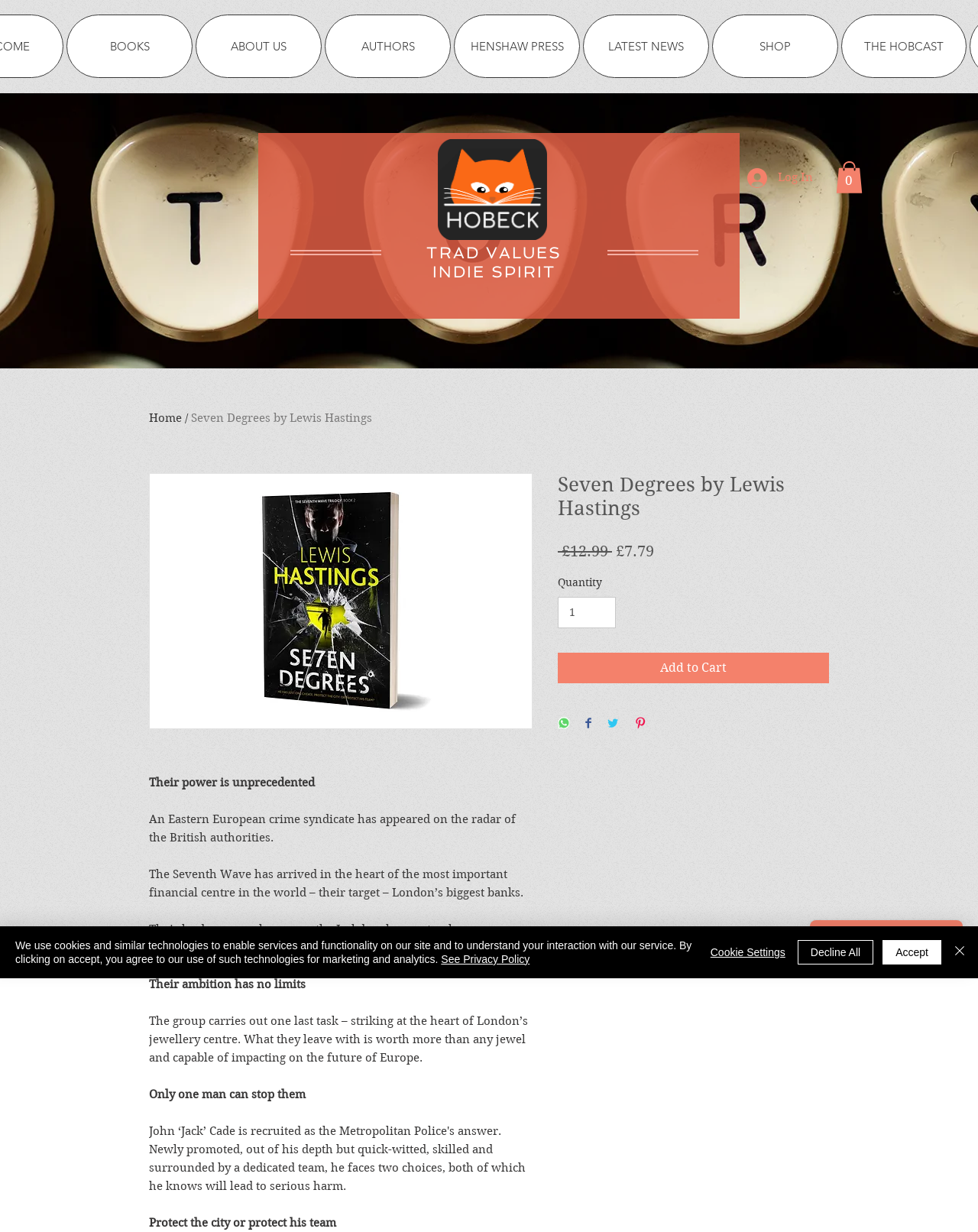What is the target of the crime syndicate?
Please give a detailed and elaborate answer to the question.

The question can be answered by looking at the description of the book. The crime syndicate's target is London's biggest banks, as stated in the text.